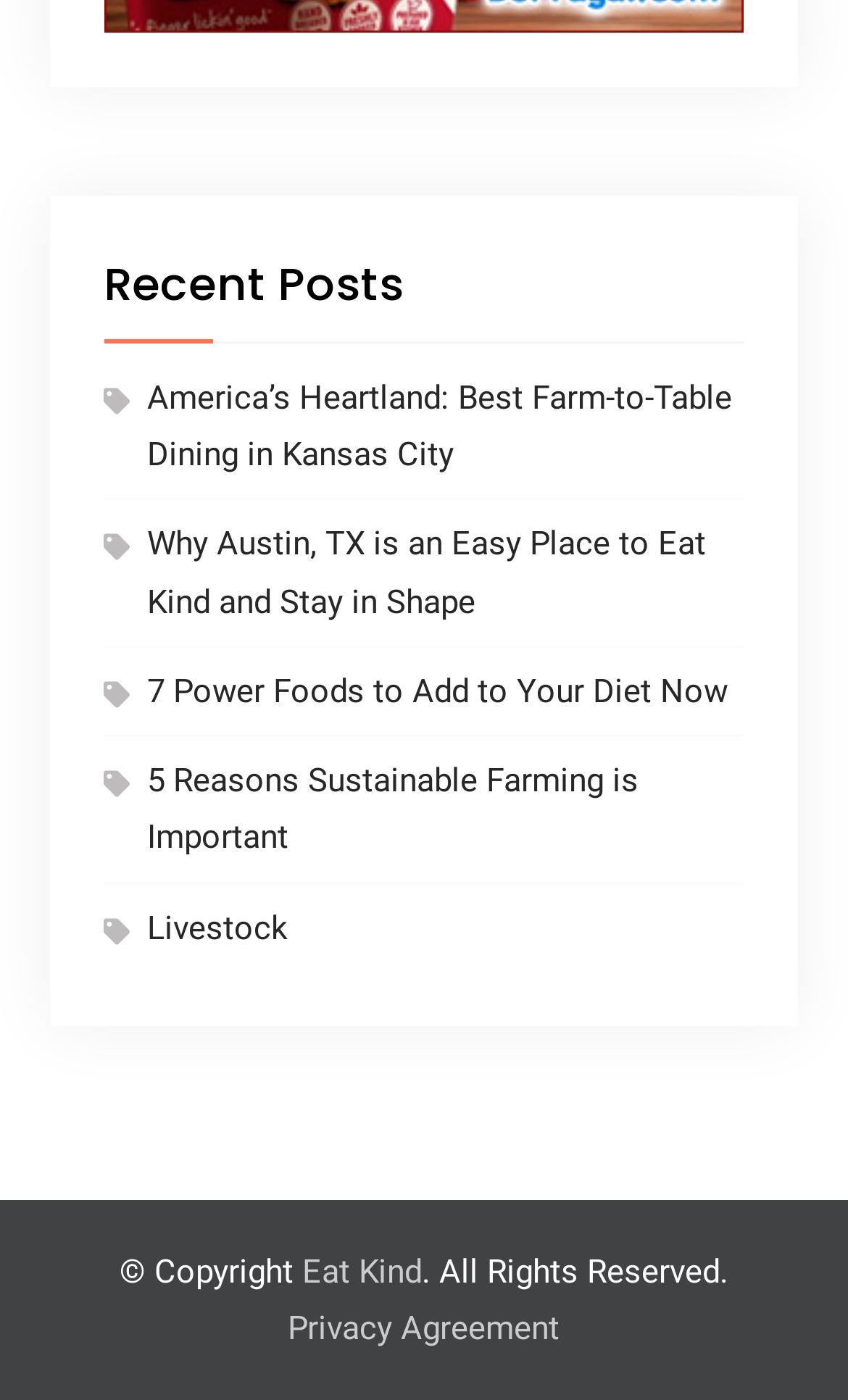Using the format (top-left x, top-left y, bottom-right x, bottom-right y), provide the bounding box coordinates for the described UI element. All values should be floating point numbers between 0 and 1: Livestock

[0.174, 0.649, 0.341, 0.677]